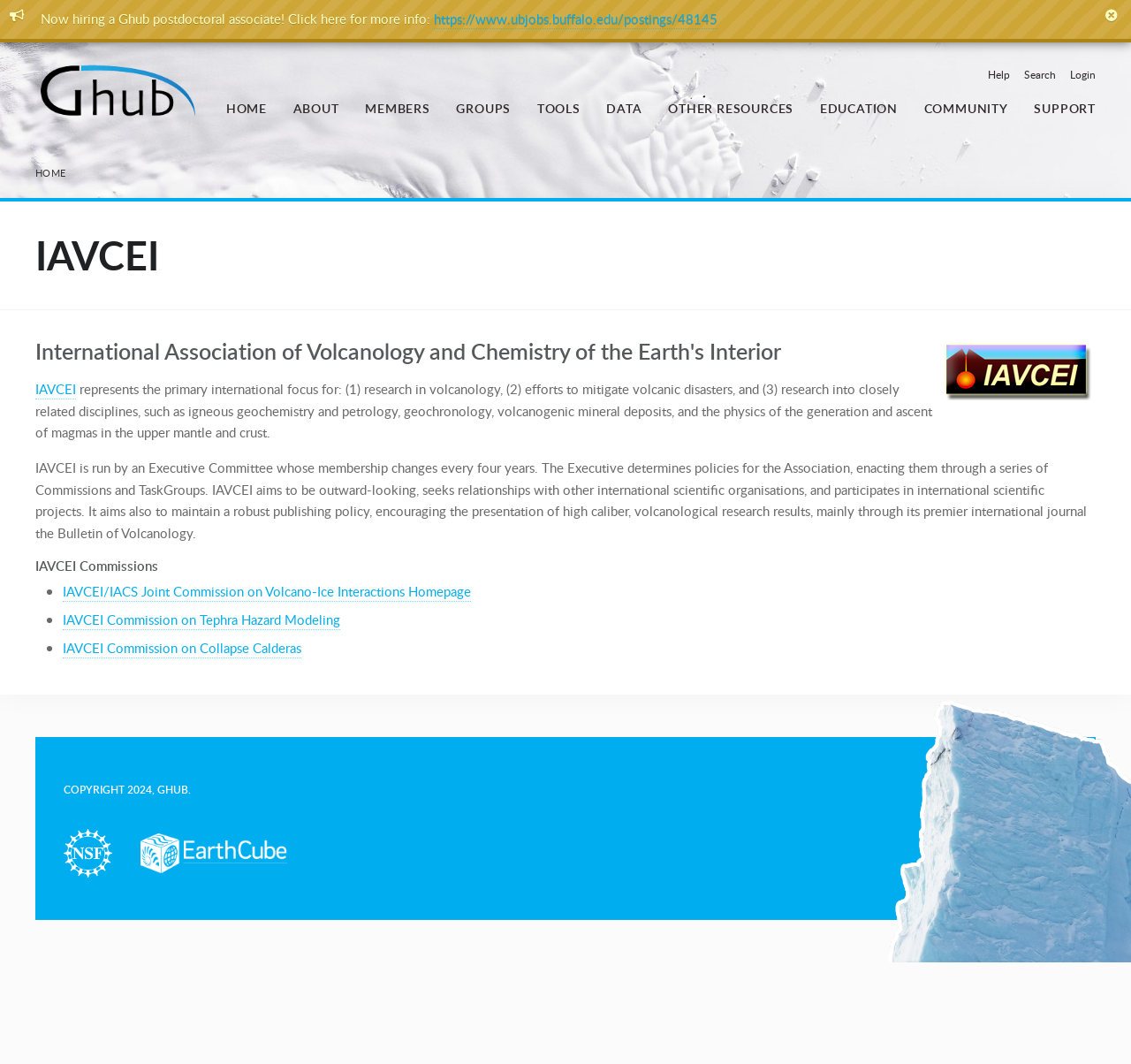Describe all the significant parts and information present on the webpage.

The webpage is titled "Ghub - IAVCEI" and is powered by the Hubzero(R) Platform for Scientific Collaboration. At the top of the page, there is a notification about a job posting for a Ghub postdoctoral associate, with a link to the job description. Next to it, there is a close button.

The main header section contains the Ghub logo, which is an image, and several links to different sections of the website, including Help, Search, and Login. There is also a vertical menu with links to various pages, such as HOME, ABOUT, MEMBERS, GROUPS, TOOLS, DATA, OTHER RESOURCES, EDUCATION, COMMUNITY, and SUPPORT.

Below the header, there is a breadcrumbs section with a single link to the HOME page. The main content area is divided into two sections. The first section has a heading "IAVCEI" and an image related to the IAVCEI website. There is also a paragraph of text describing the International Association of Volcanology and Chemistry of the Earth's Interior, its research focus, and its goals.

The second section has a heading "IAVCEI Commissions" and lists three commissions with links to their respective homepages. Each commission is marked with a bullet point.

At the bottom of the page, there is a footer section with a copyright notice and three images, although the images do not have descriptive text.